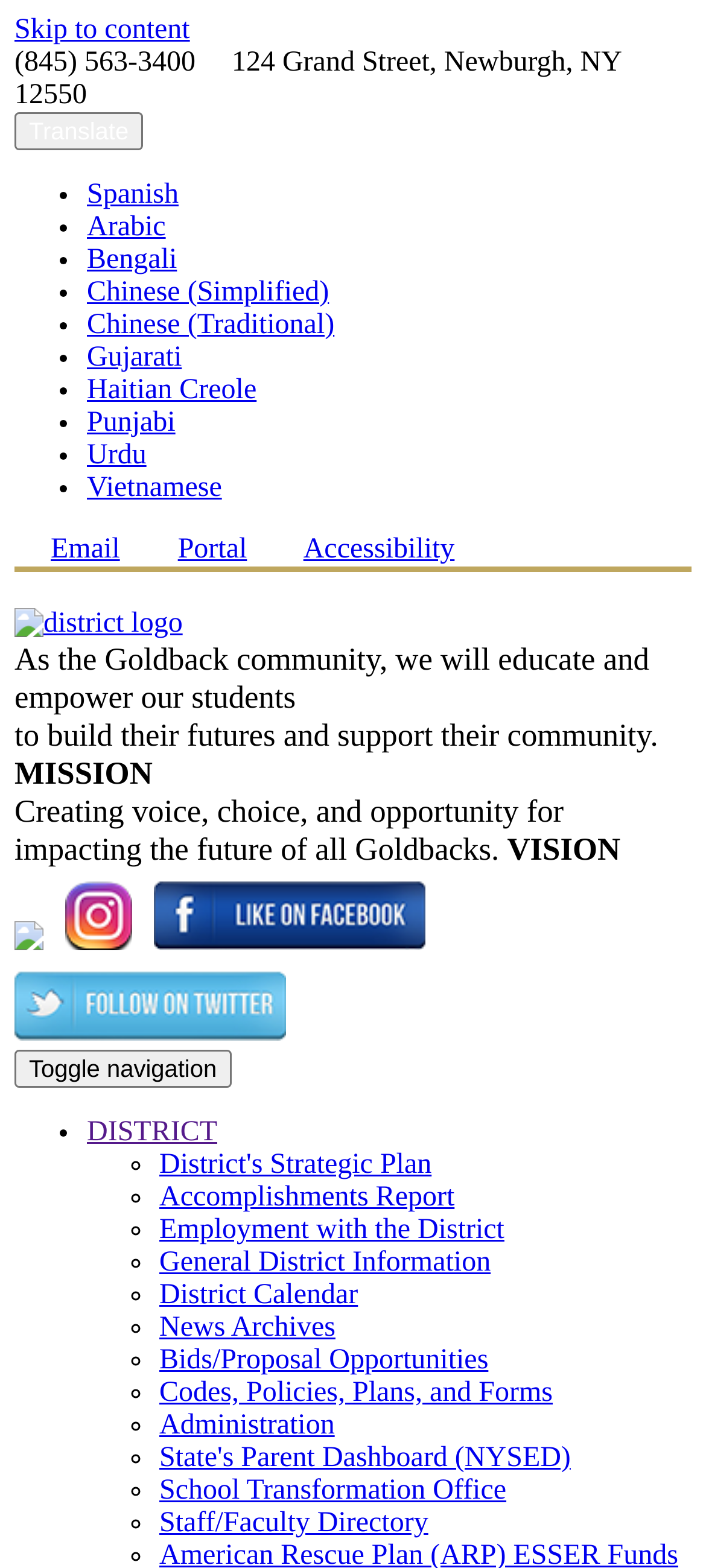What is the phone number of the district?
Look at the image and answer with only one word or phrase.

(845) 563-3400